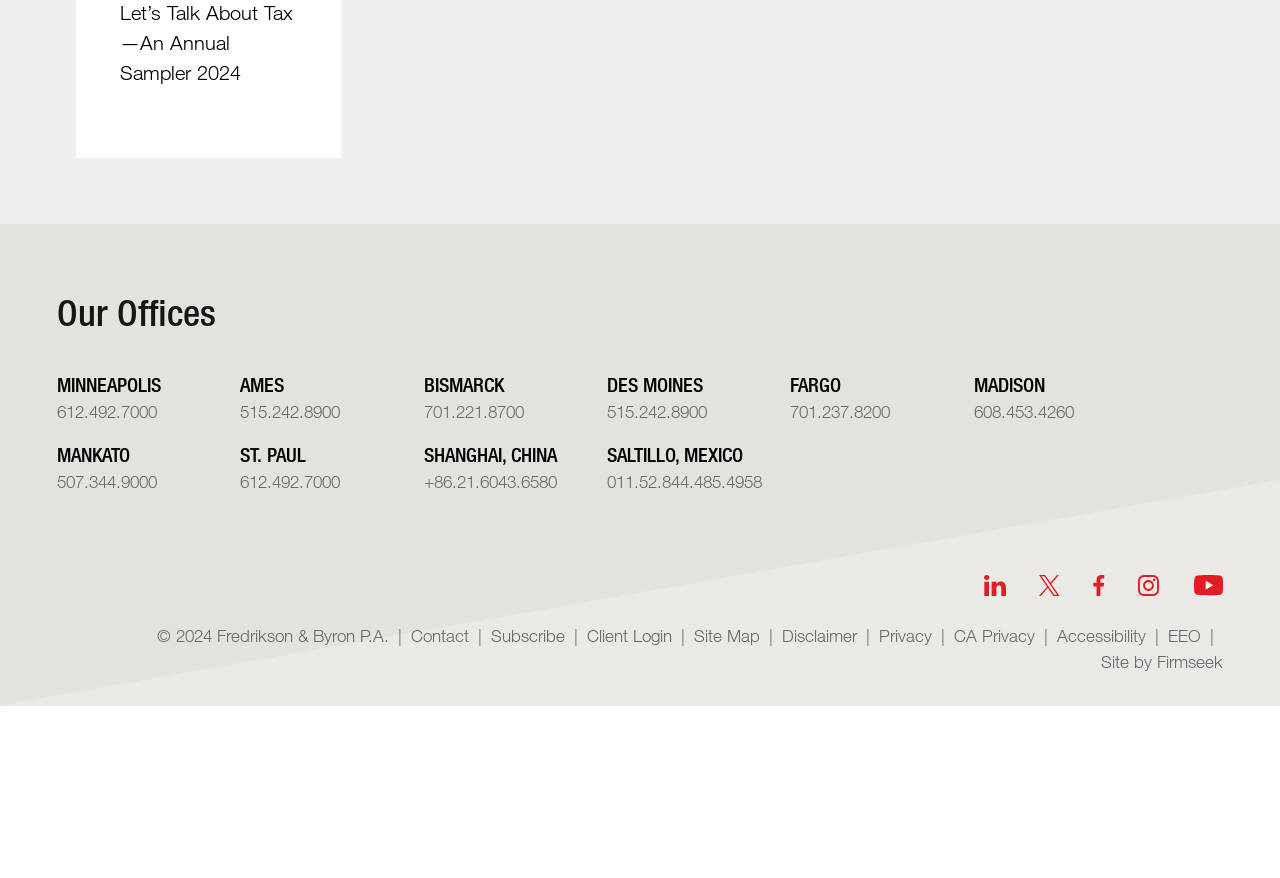Please provide a comprehensive answer to the question below using the information from the image: What social media platforms are linked?

The social media platforms are linked at the bottom of the webpage, with icons and corresponding links: Linkedin, Twitter/X, Facebook, Instagram, and Youtube.